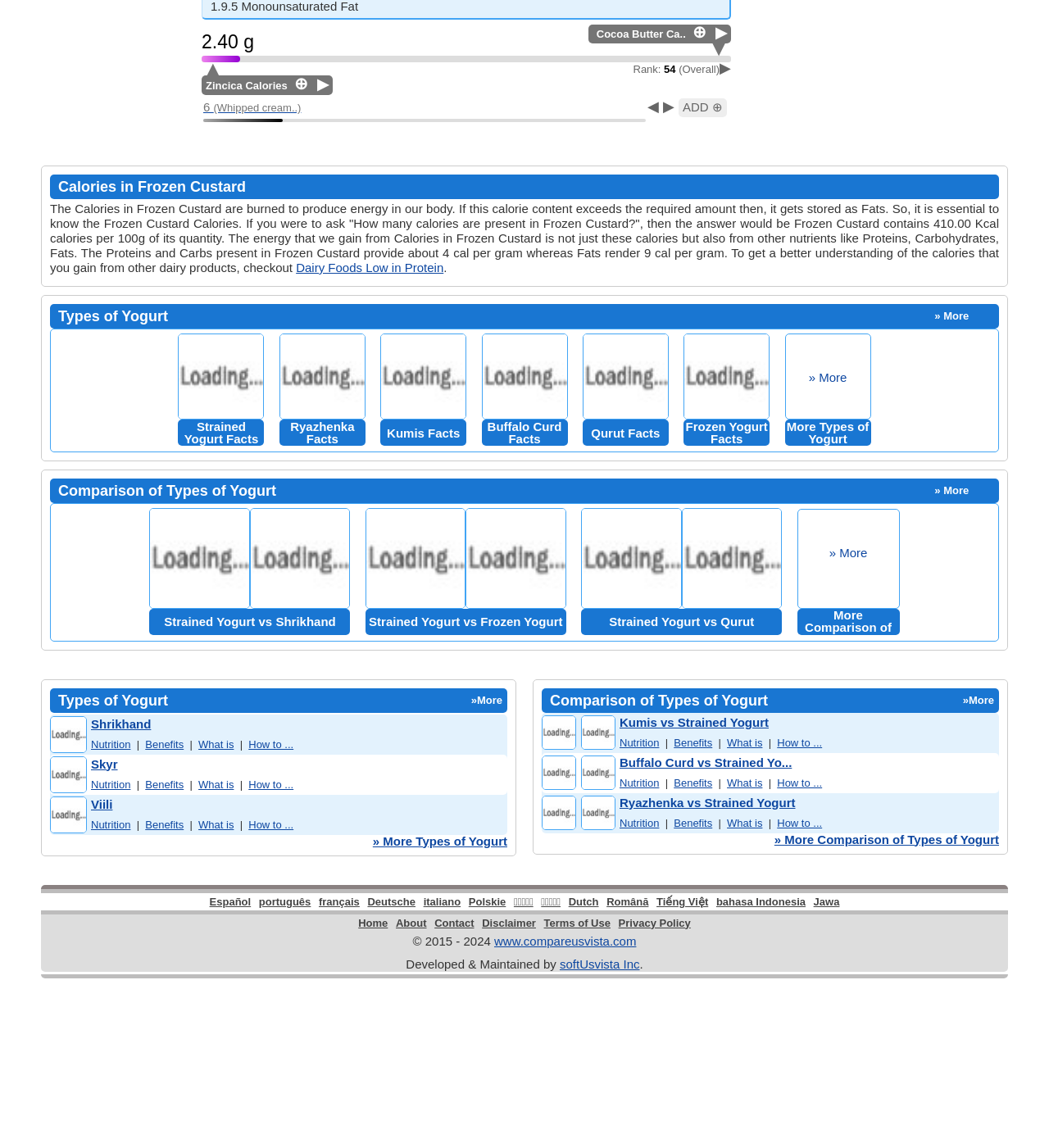Kindly provide the bounding box coordinates of the section you need to click on to fulfill the given instruction: "View Whipped cream Calories".

[0.194, 0.085, 0.616, 0.102]